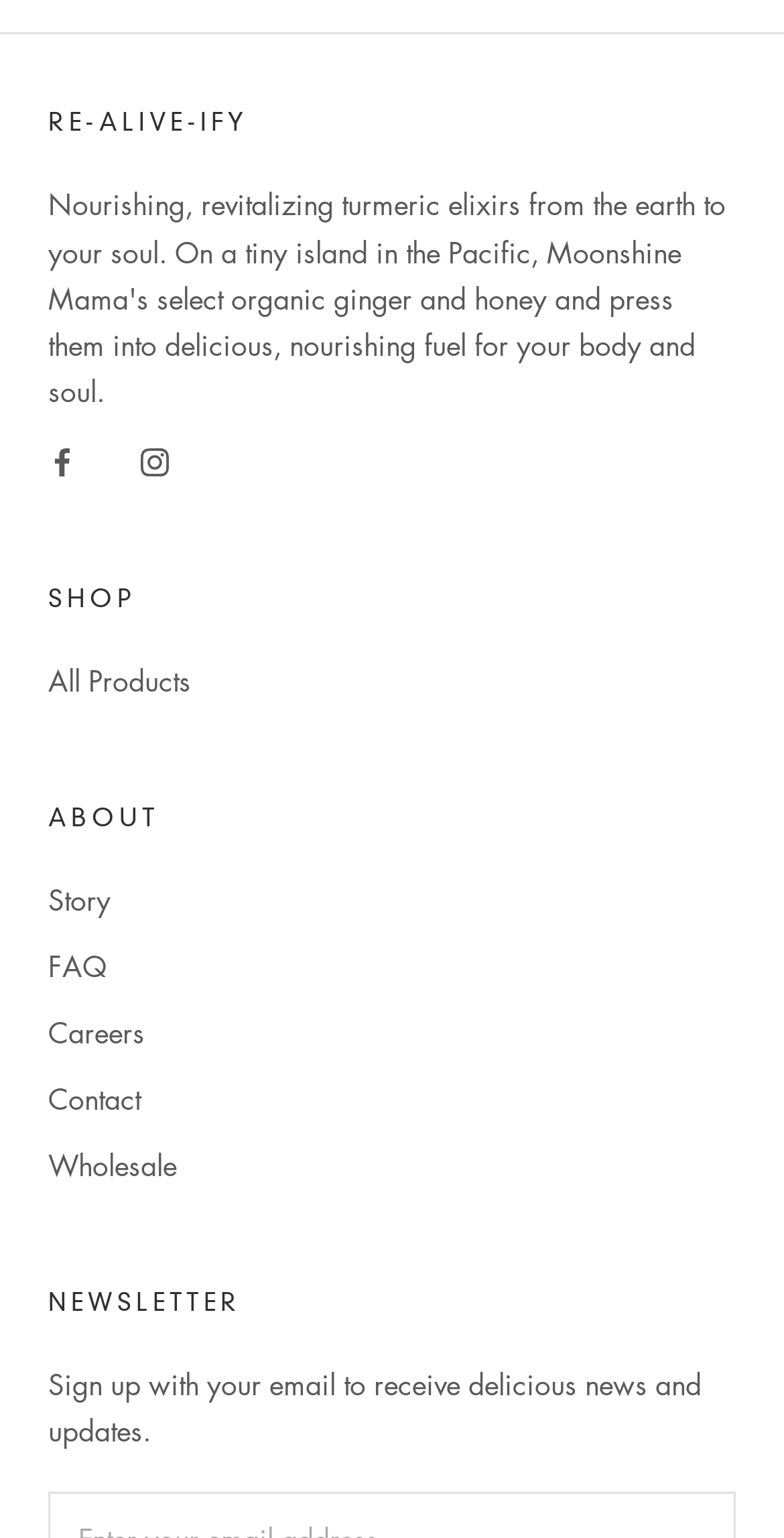From the element description: "Careers", extract the bounding box coordinates of the UI element. The coordinates should be expressed as four float numbers between 0 and 1, in the order [left, top, right, bottom].

[0.062, 0.657, 0.938, 0.684]